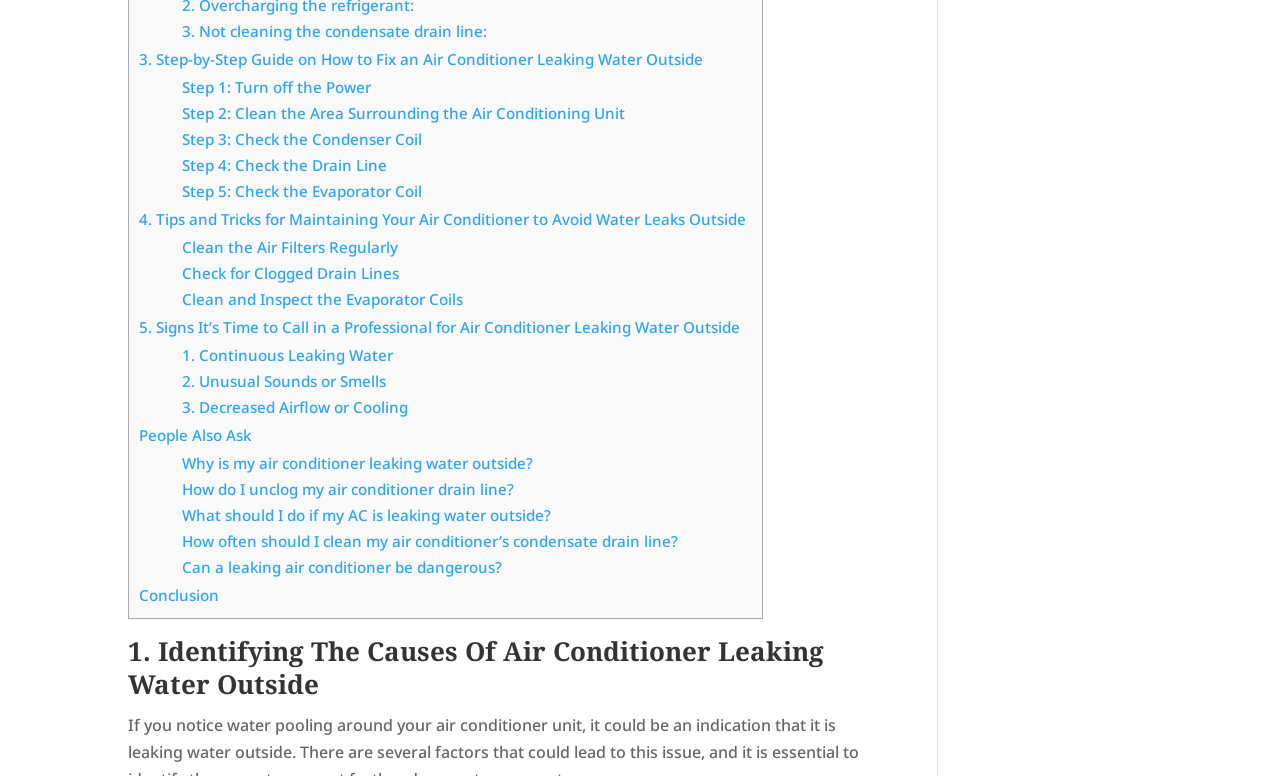Please give a succinct answer using a single word or phrase:
What is the first sign to call a professional for air conditioner leaking water outside?

Continuous Leaking Water